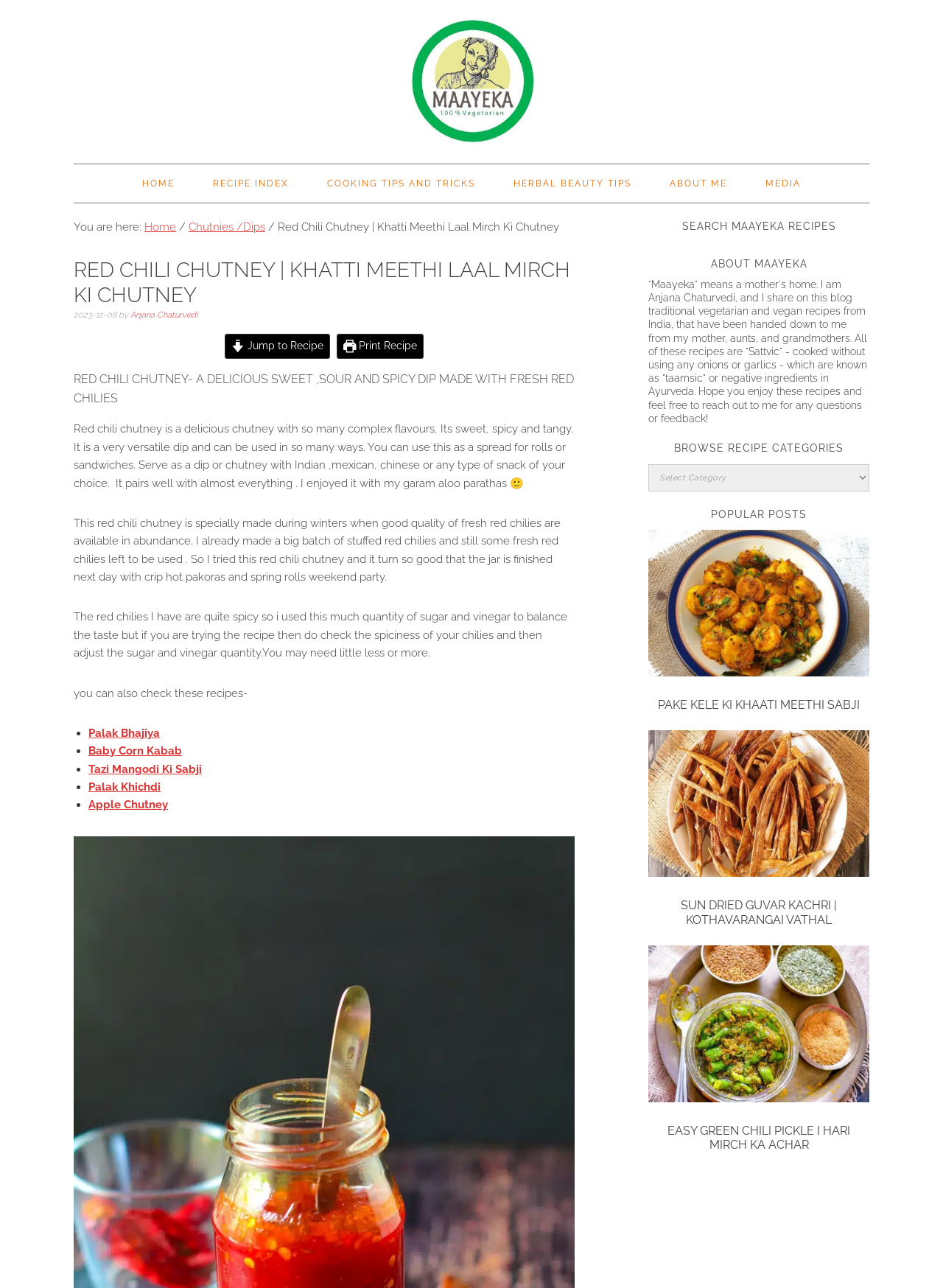Can you find the bounding box coordinates for the element to click on to achieve the instruction: "Go to the website builder"?

None